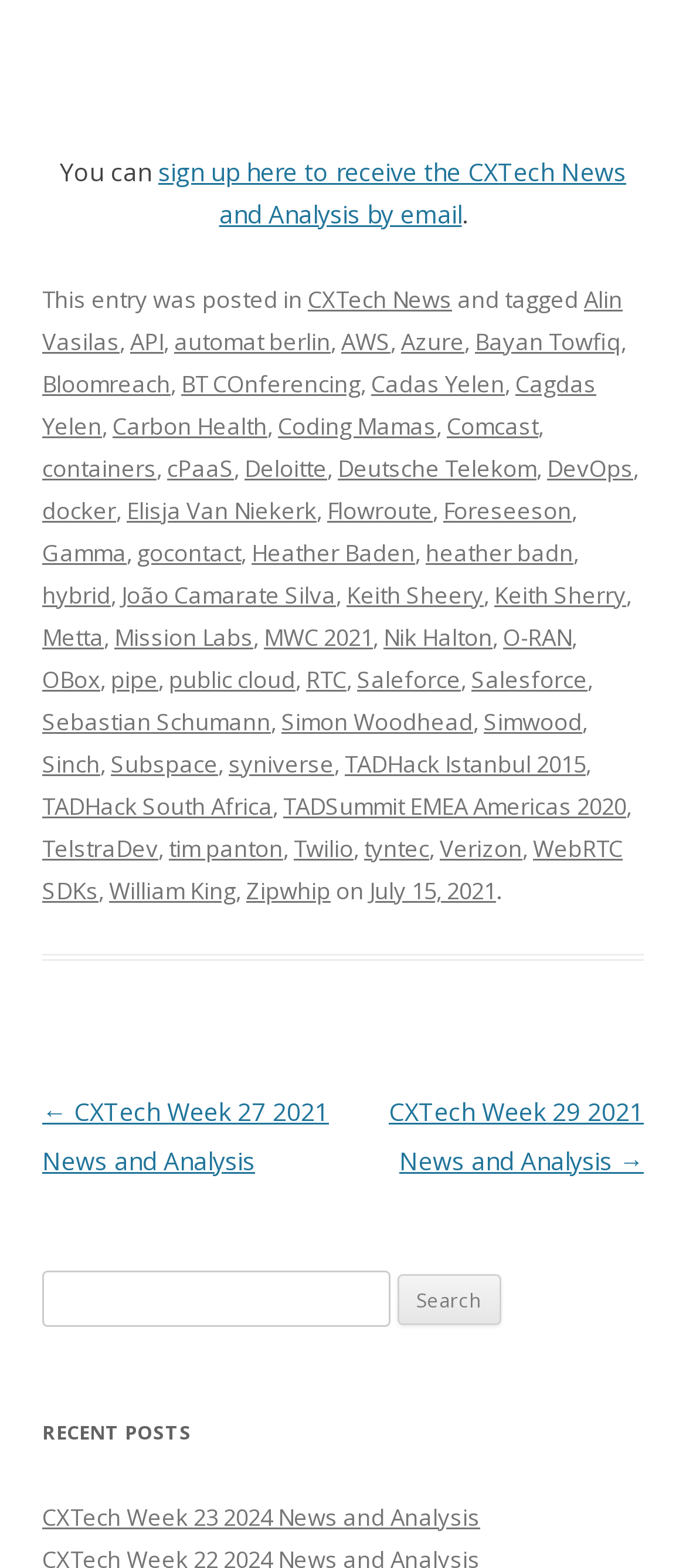Kindly provide the bounding box coordinates of the section you need to click on to fulfill the given instruction: "explore the Bloomreach page".

[0.585, 0.207, 0.677, 0.228]